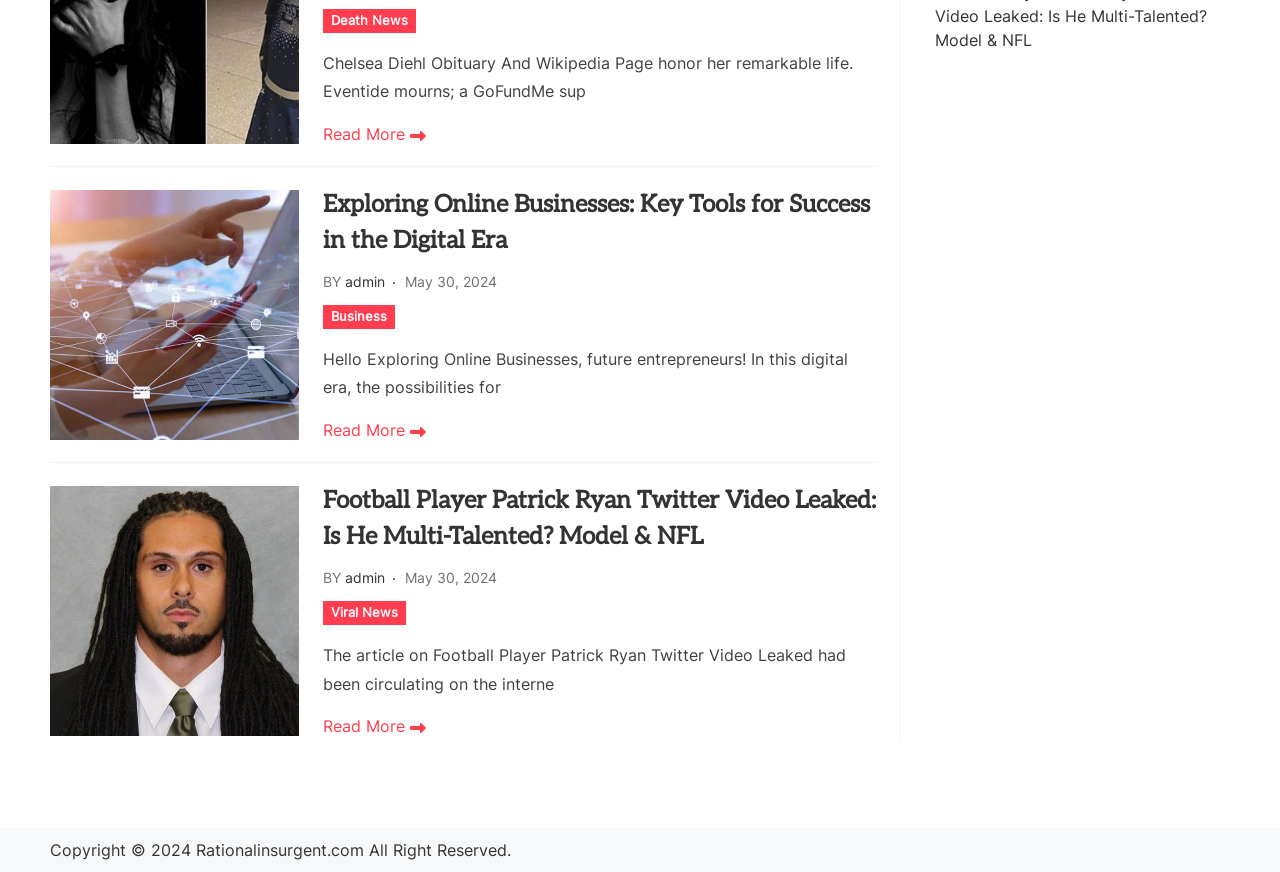Based on the element description: "May 30, 2024June 4, 2024", identify the bounding box coordinates for this UI element. The coordinates must be four float numbers between 0 and 1, listed as [left, top, right, bottom].

[0.317, 0.313, 0.389, 0.333]